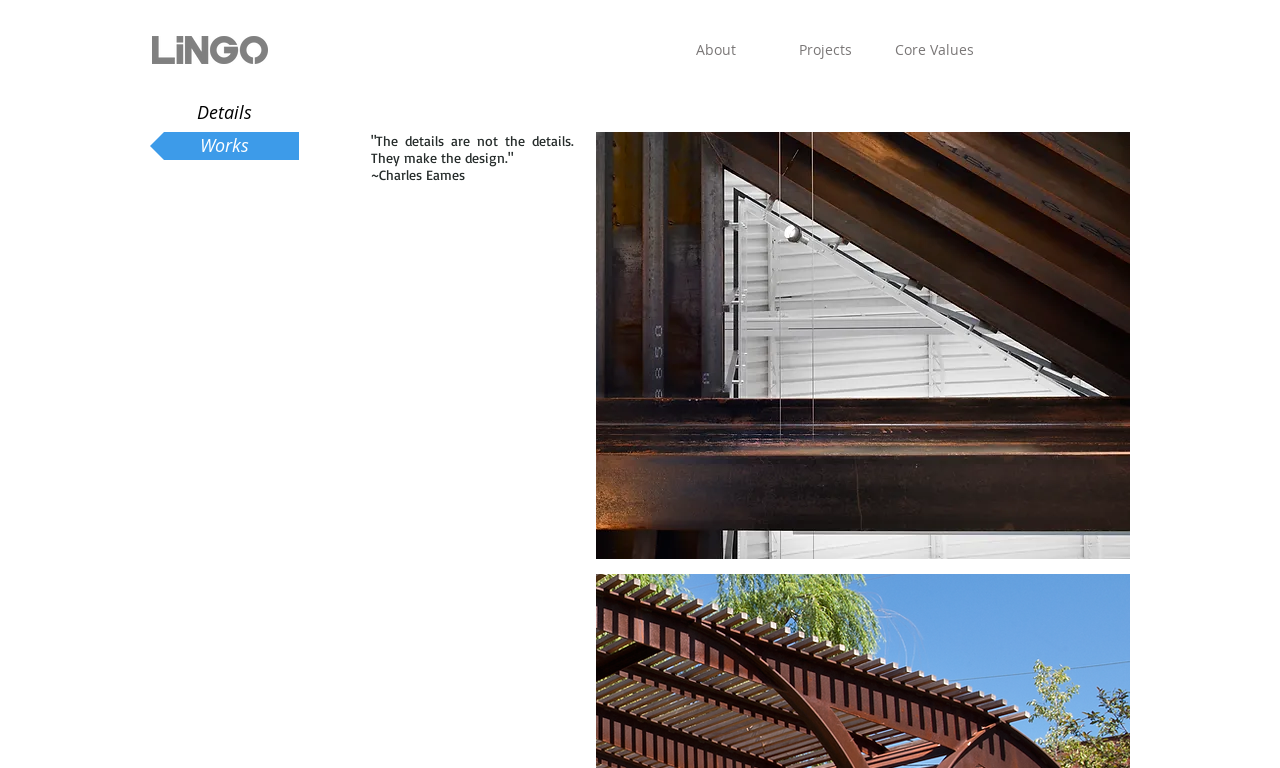How many navigation items are there?
Using the image provided, answer with just one word or phrase.

4